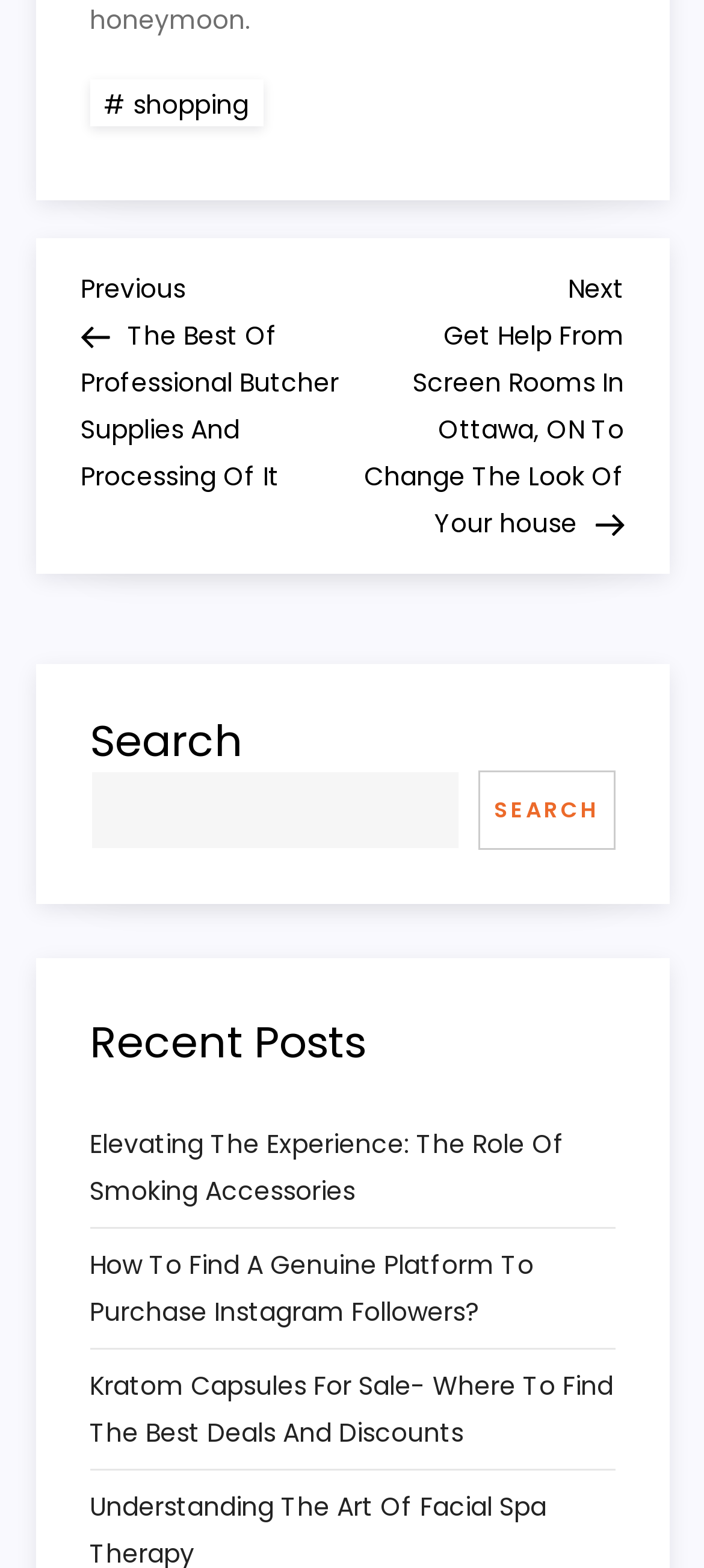Please identify the bounding box coordinates of the element's region that should be clicked to execute the following instruction: "Learn more about J Cole Butterfly Merch". The bounding box coordinates must be four float numbers between 0 and 1, i.e., [left, top, right, bottom].

None